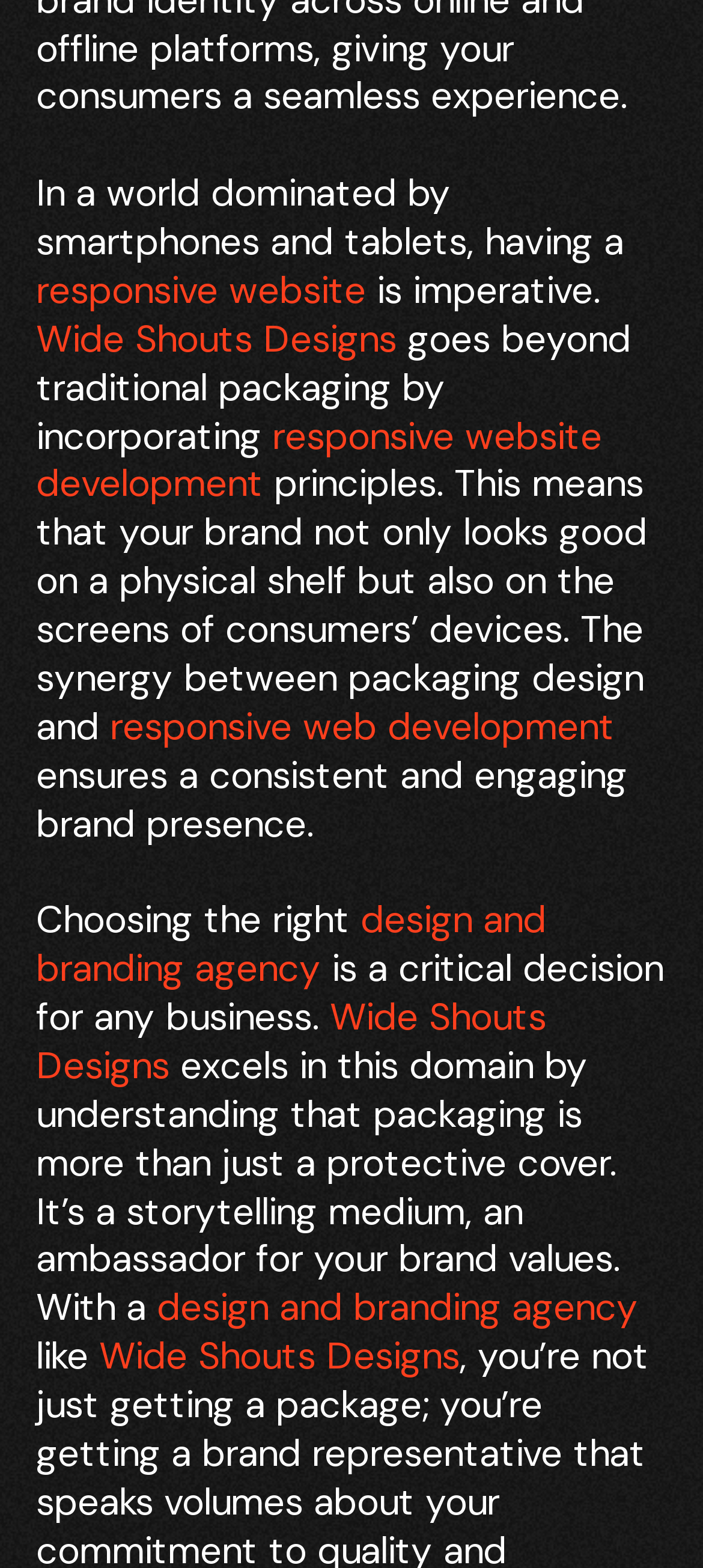What is the name of the design and branding agency mentioned?
Based on the content of the image, thoroughly explain and answer the question.

The webpage mentions 'Wide Shouts Designs' multiple times, indicating that it is a design and branding agency that specializes in responsive website development and packaging design.